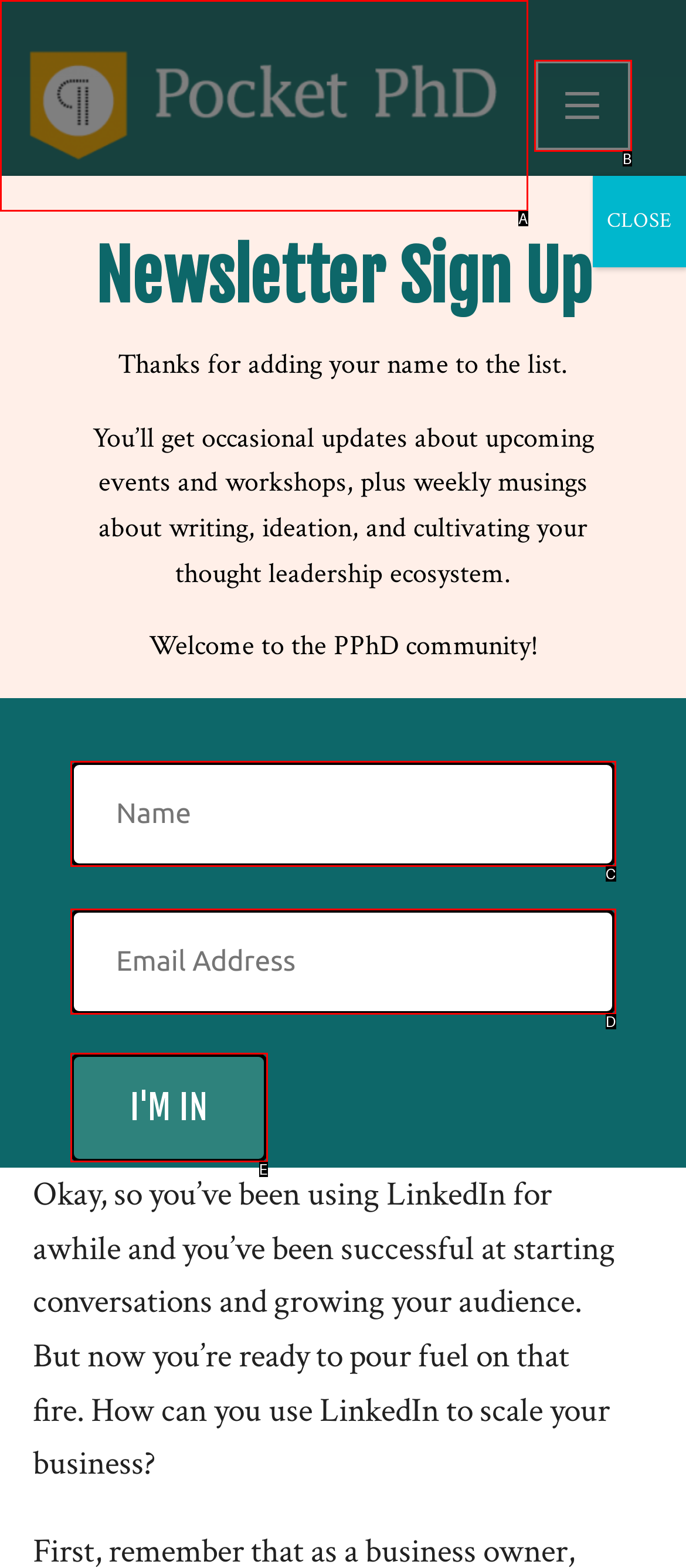Choose the letter of the UI element that aligns with the following description: name="input_2" placeholder="Email Address"
State your answer as the letter from the listed options.

D